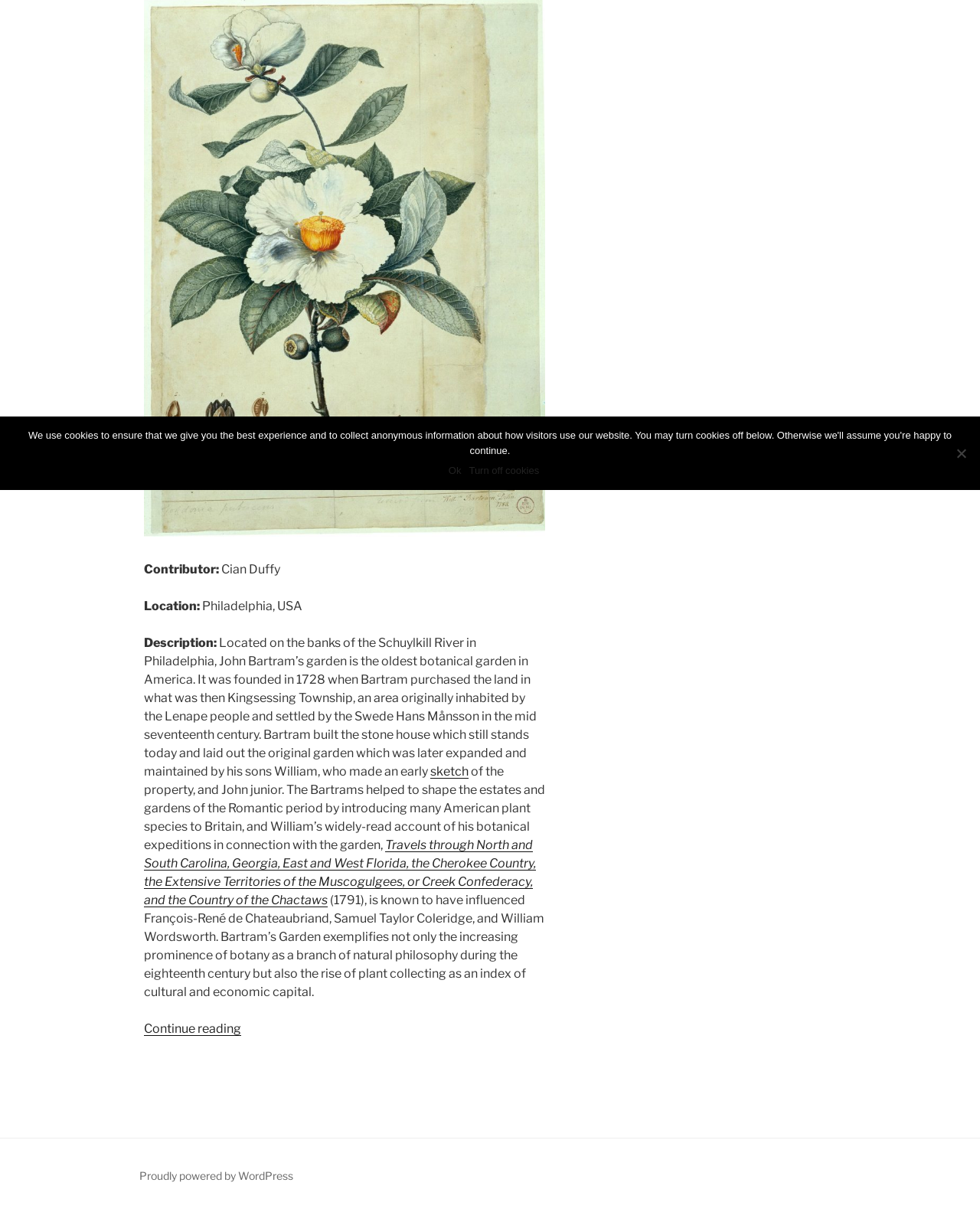Determine the bounding box coordinates for the HTML element described here: "sketch".

[0.439, 0.631, 0.478, 0.643]